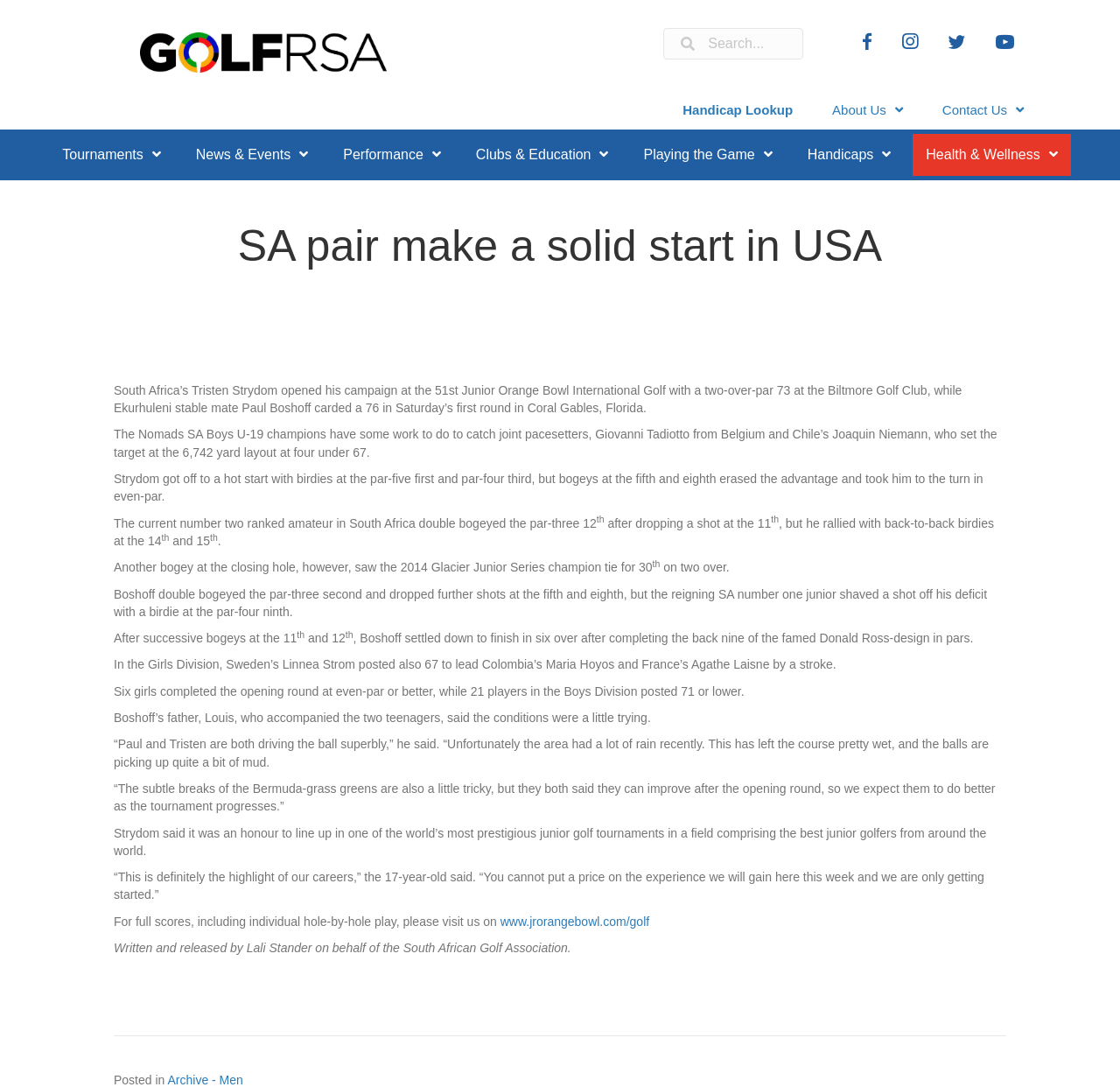Provide the bounding box coordinates in the format (top-left x, top-left y, bottom-right x, bottom-right y). All values are floating point numbers between 0 and 1. Determine the bounding box coordinate of the UI element described as: May 13, 2023

None